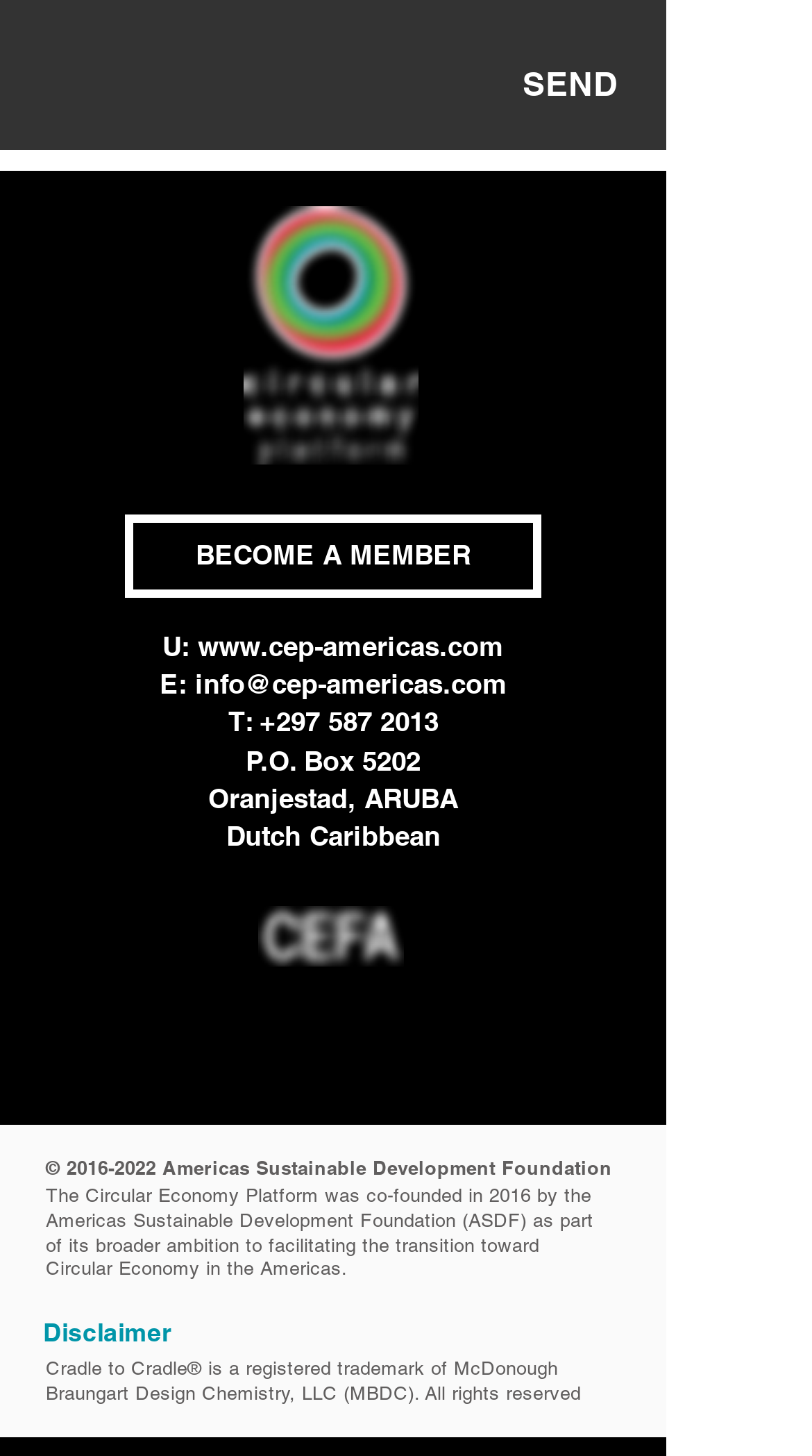Provide the bounding box coordinates of the UI element that matches the description: "BECOME A MEMBER".

[0.154, 0.353, 0.667, 0.411]